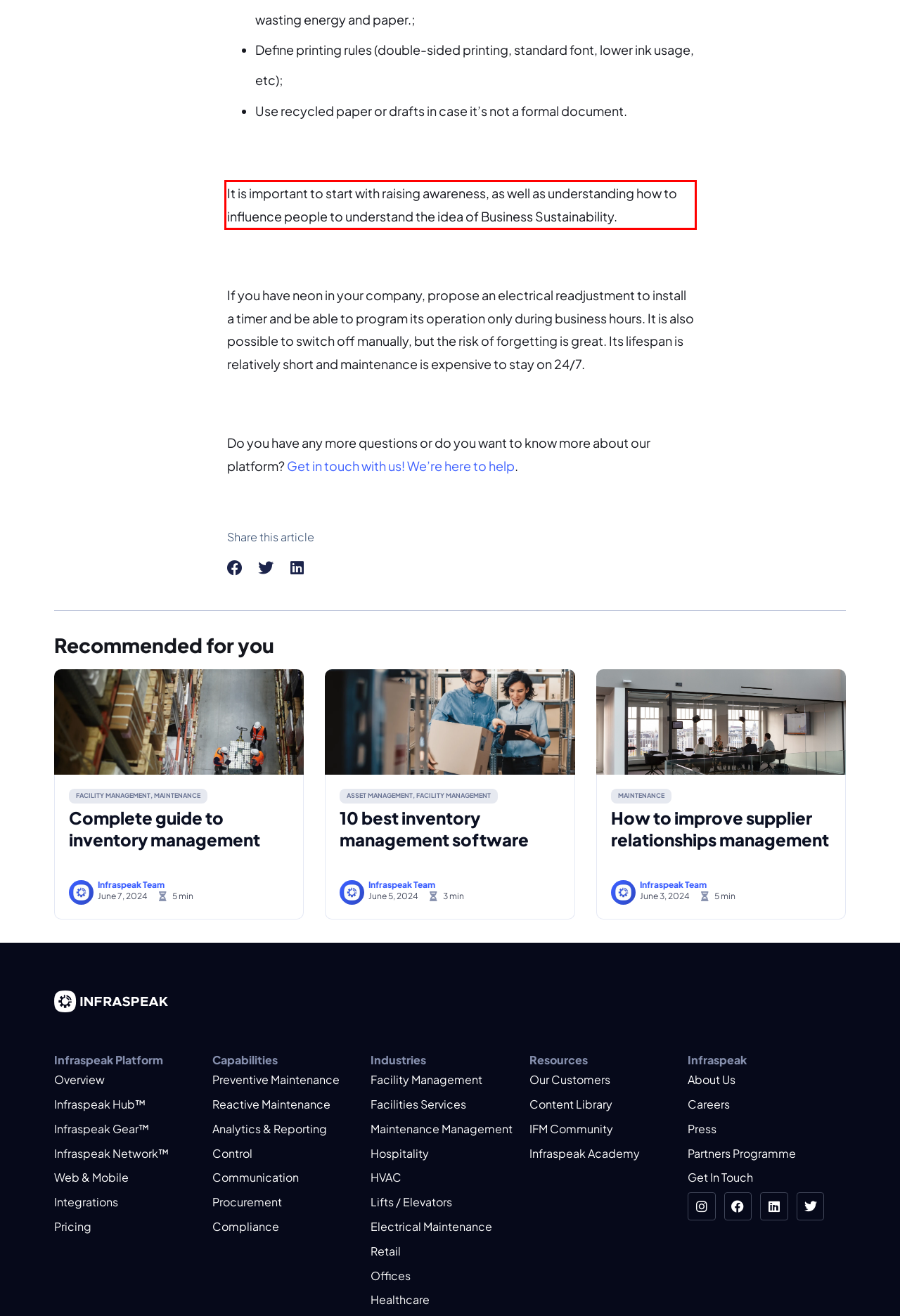You have a screenshot of a webpage with a red bounding box. Identify and extract the text content located inside the red bounding box.

It is important to start with raising awareness, as well as understanding how to influence people to understand the idea of Business Sustainability.